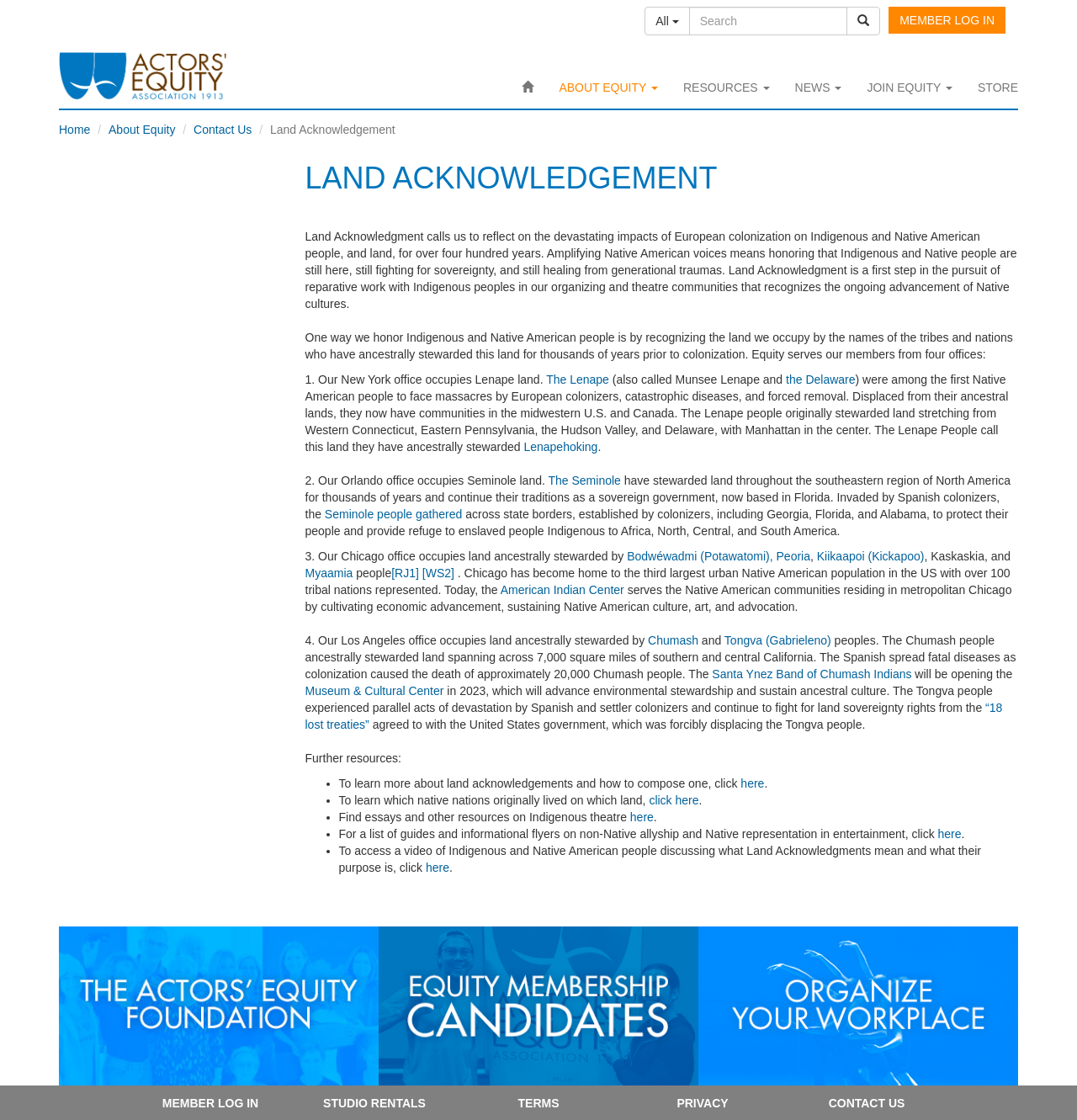Using the information shown in the image, answer the question with as much detail as possible: What is the name of the museum to be opened in 2023?

The Santa Ynez Band of Chumash Indians will be opening the Museum & Cultural Center in 2023, which will advance environmental stewardship and sustain ancestral culture, as mentioned in the webpage.